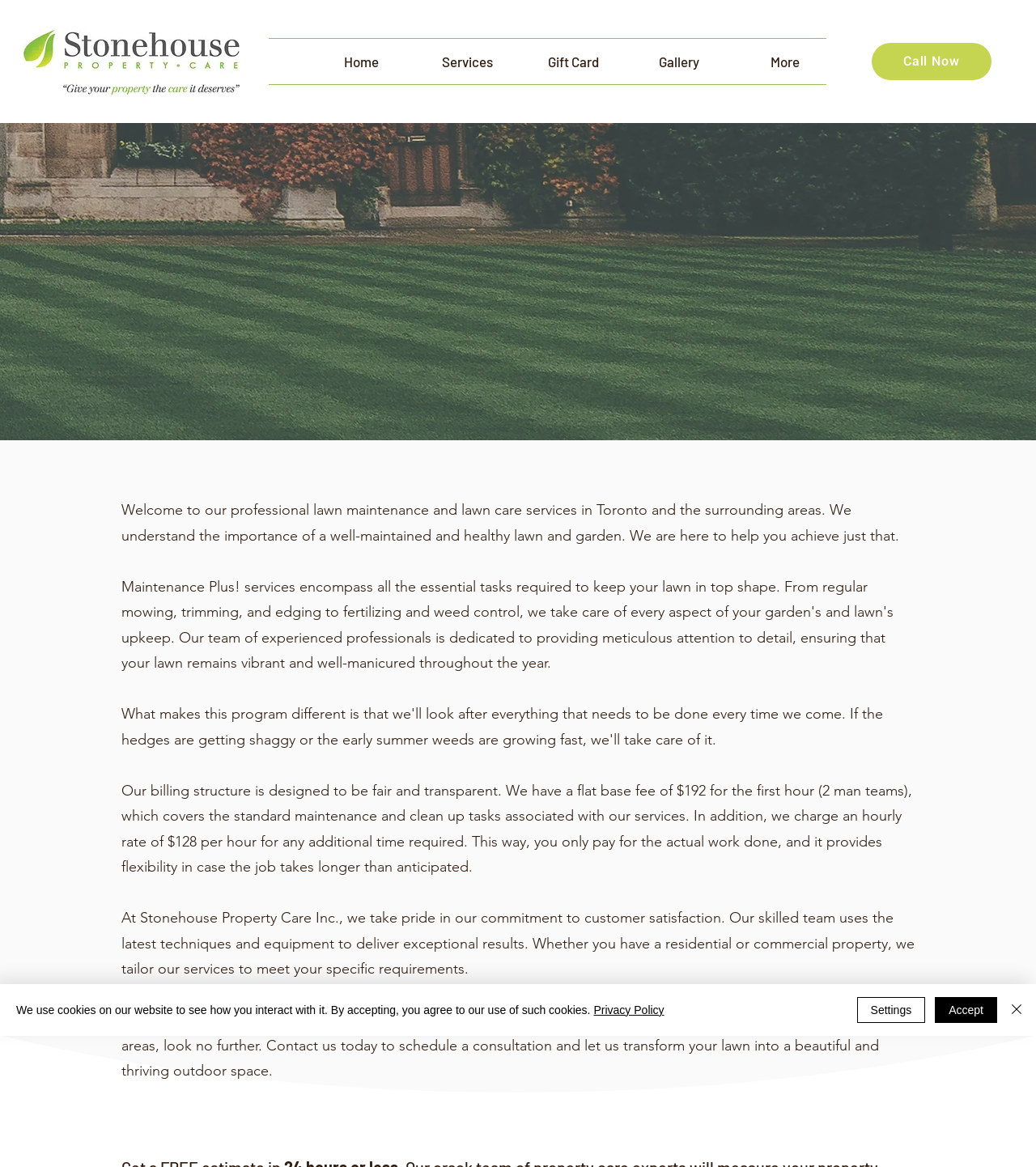Determine the bounding box coordinates for the UI element matching this description: "Privacy Policy".

[0.573, 0.86, 0.641, 0.871]